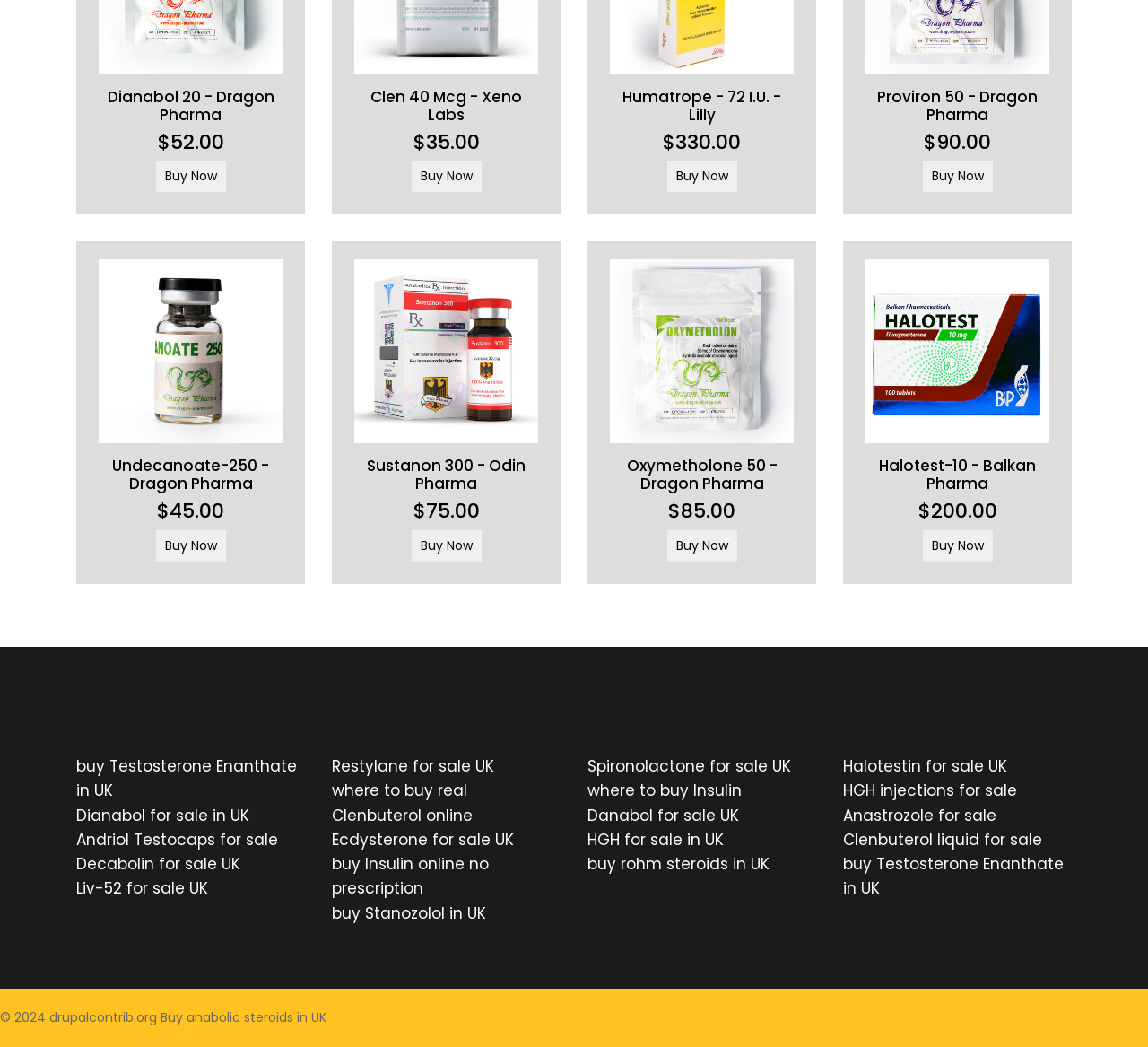Please find the bounding box coordinates of the element's region to be clicked to carry out this instruction: "View Clen 40 Mcg details".

[0.309, 0.071, 0.469, 0.126]